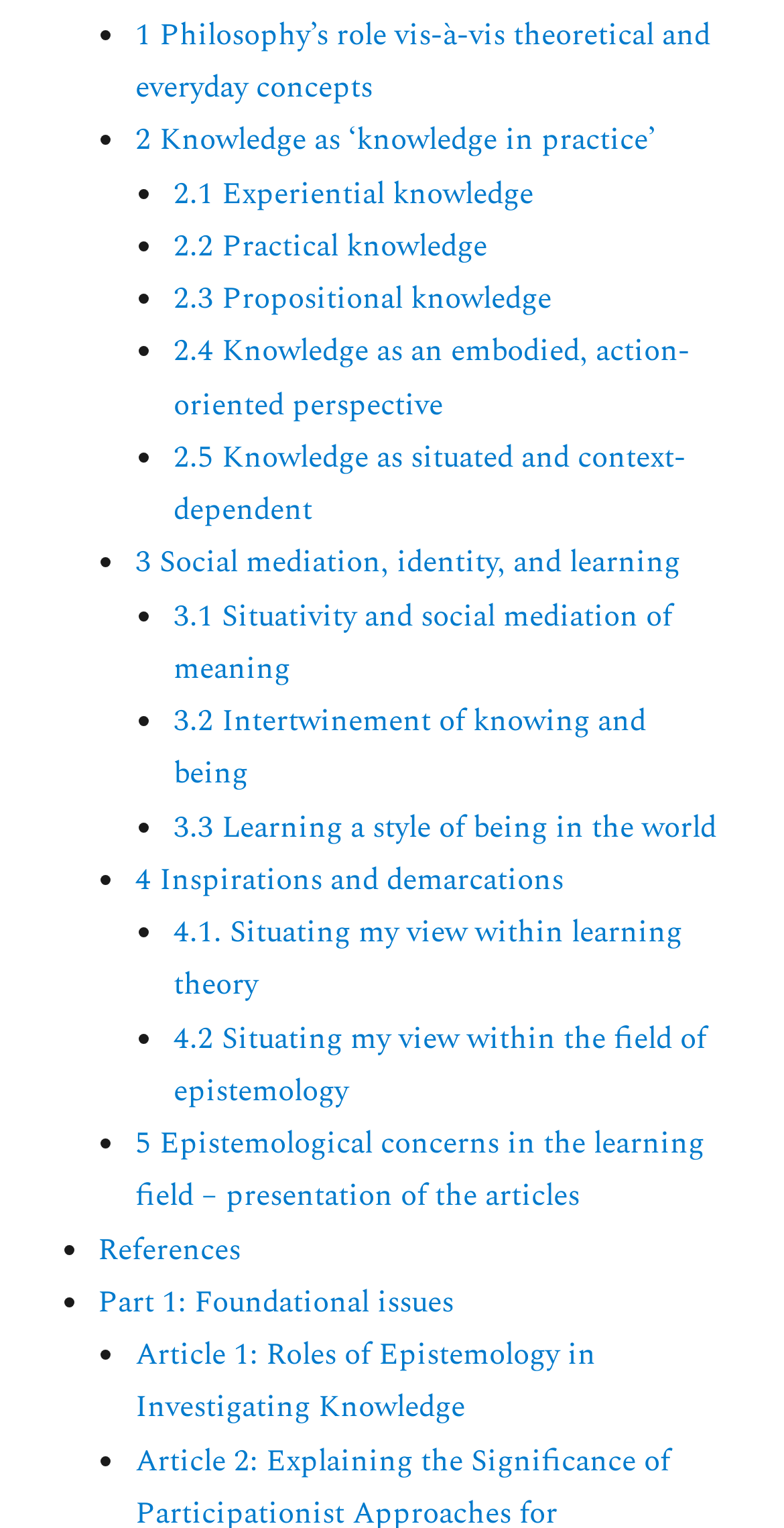Provide the bounding box coordinates of the section that needs to be clicked to accomplish the following instruction: "View '2.1 Experiential knowledge'."

[0.221, 0.111, 0.68, 0.142]